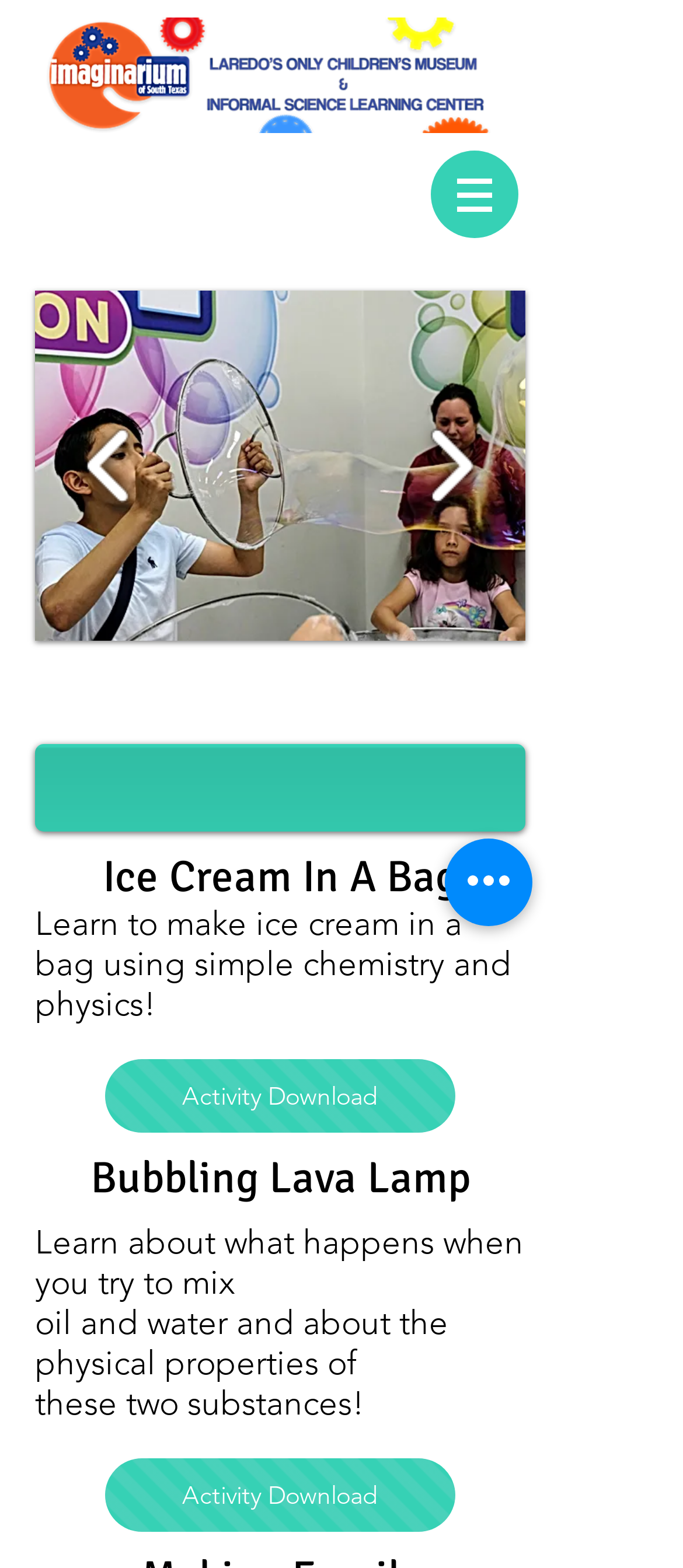What is the purpose of the button with the text 'play'?
Look at the image and construct a detailed response to the question.

I inferred the answer by looking at the context of the button with the text 'play' within the 'Slide show gallery' region, which suggests that it is used to play a slideshow of images.